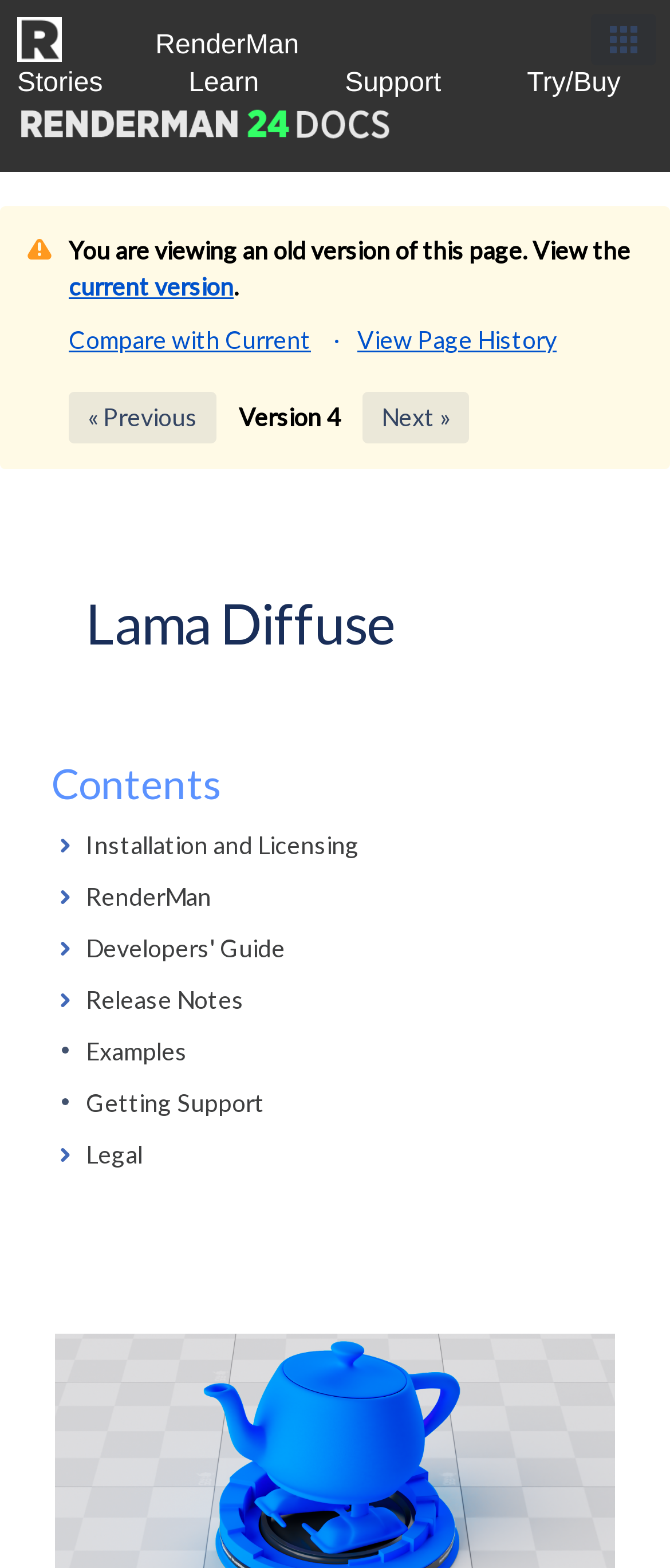What is the function of the button at the top right corner?
Use the image to give a comprehensive and detailed response to the question.

The function of the button at the top right corner is to open a menu, which is indicated by the icon '' and the description 'Menu'.